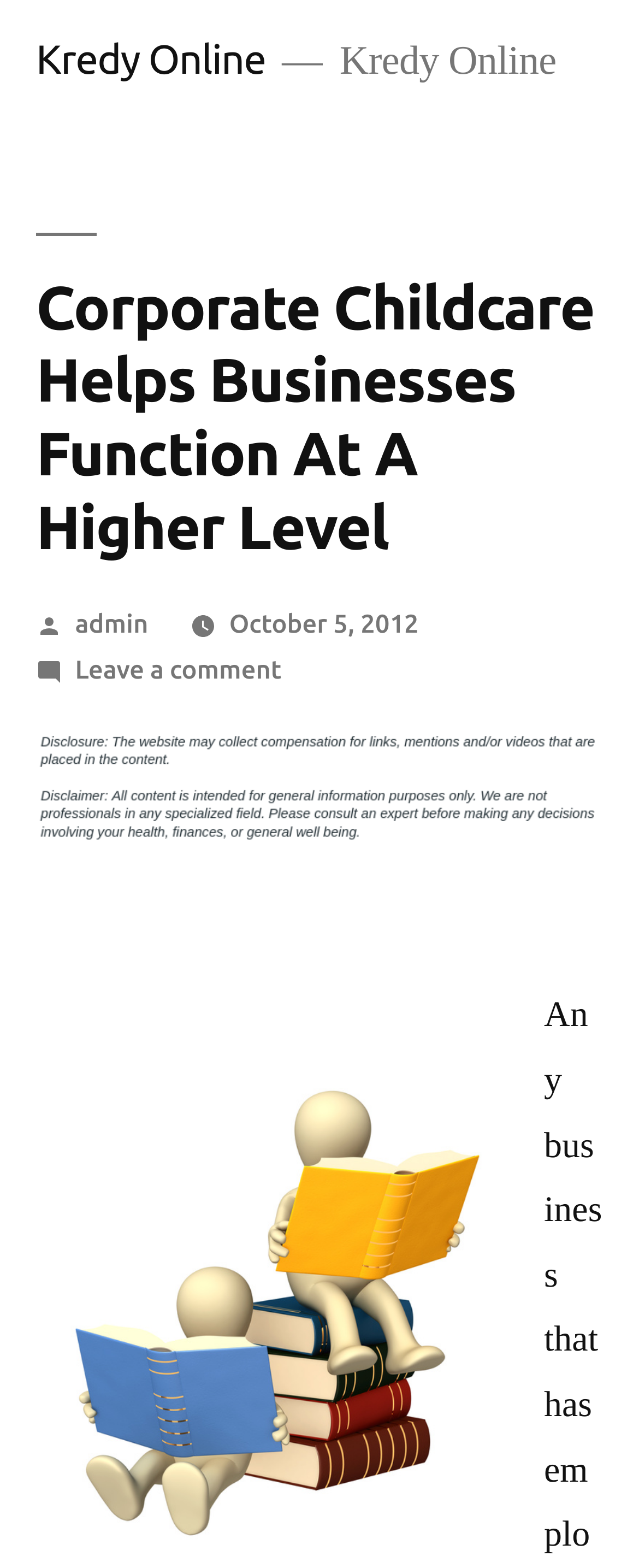Generate a comprehensive description of the contents of the webpage.

The webpage appears to be a blog post or article discussing the importance of corporate childcare for businesses. At the top of the page, there is a header section that contains the title "Corporate Childcare Helps Businesses Function At A Higher Level" in a prominent font size. Below the title, there is a line of text that indicates the post was written by "admin" and published on "October 5, 2012". 

To the right of the title, there is a link to the website "Kredy Online", which is also displayed as a static text element. 

Below the header section, there is a large image that takes up most of the width of the page, with a caption "Employer sponsored childcare". 

Above the image, there is a small image, and a line of text with a single space character. 

The overall content of the webpage is focused on the topic of corporate childcare, with the meta description suggesting that businesses should be concerned about the welfare of their employees' children.